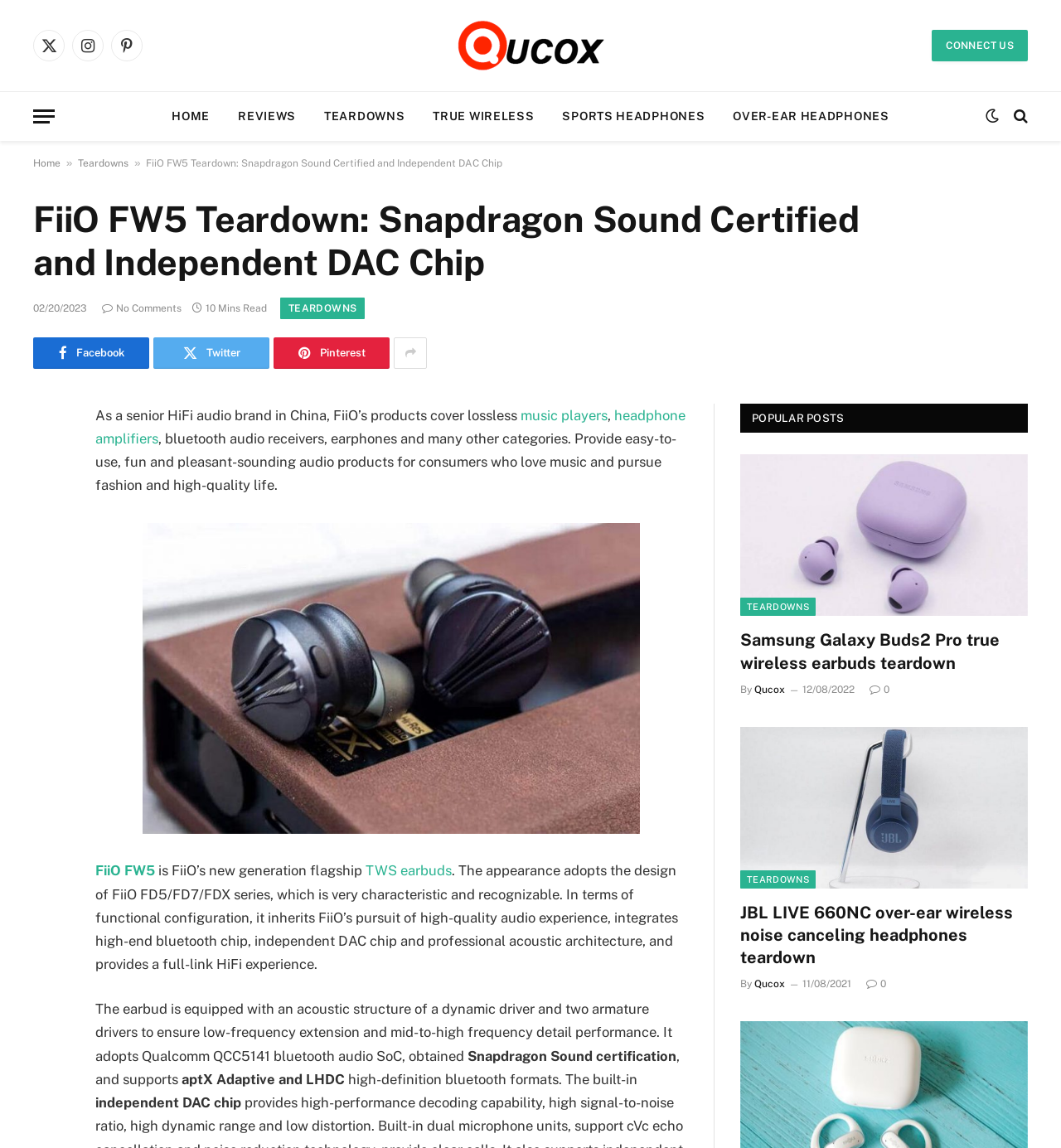Give a detailed explanation of the elements present on the webpage.

This webpage is about FiiO, a senior HiFi audio brand in China, and its product, FiiO FW5 Teardown. At the top of the page, there are several social media links, including Twitter, Instagram, and Pinterest, aligned horizontally. Below them, there is a menu button and a series of links, including "HOME", "REVIEWS", "TEARDOWNS", and others, which are also aligned horizontally.

The main content of the page is divided into two sections. The first section is about the FiiO FW5 Teardown, which includes a heading, a time stamp, and a brief description of the product. There are also several social media sharing links and a "SHARE" button.

The second section is a list of popular posts, which includes two articles with images, headings, and descriptions. Each article has a "TEARDOWNS" link, a time stamp, and a "0 Comments" link.

Throughout the page, there are several images, including the FiiO FW5 True Wireless Earphones Review image and the Samsung Galaxy Buds2 Pro true wireless noise cancellation earbuds teardown image. The overall layout is organized, with clear headings and concise text.